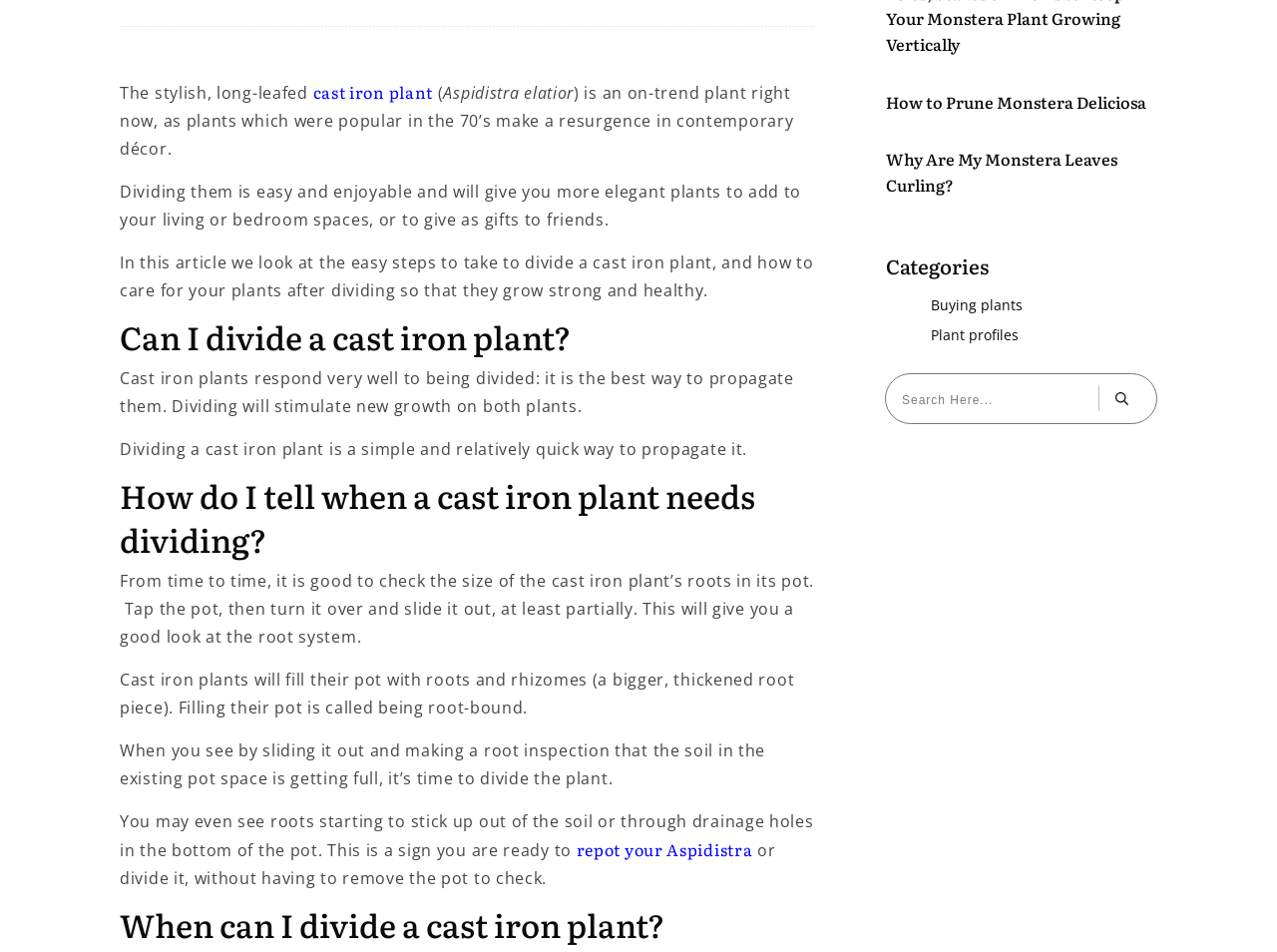Bounding box coordinates should be in the format (top-left x, top-left y, bottom-right x, bottom-right y) and all values should be floating point numbers between 0 and 1. Determine the bounding box coordinate for the UI element described as: repot your Aspidistra

[0.451, 0.88, 0.589, 0.905]